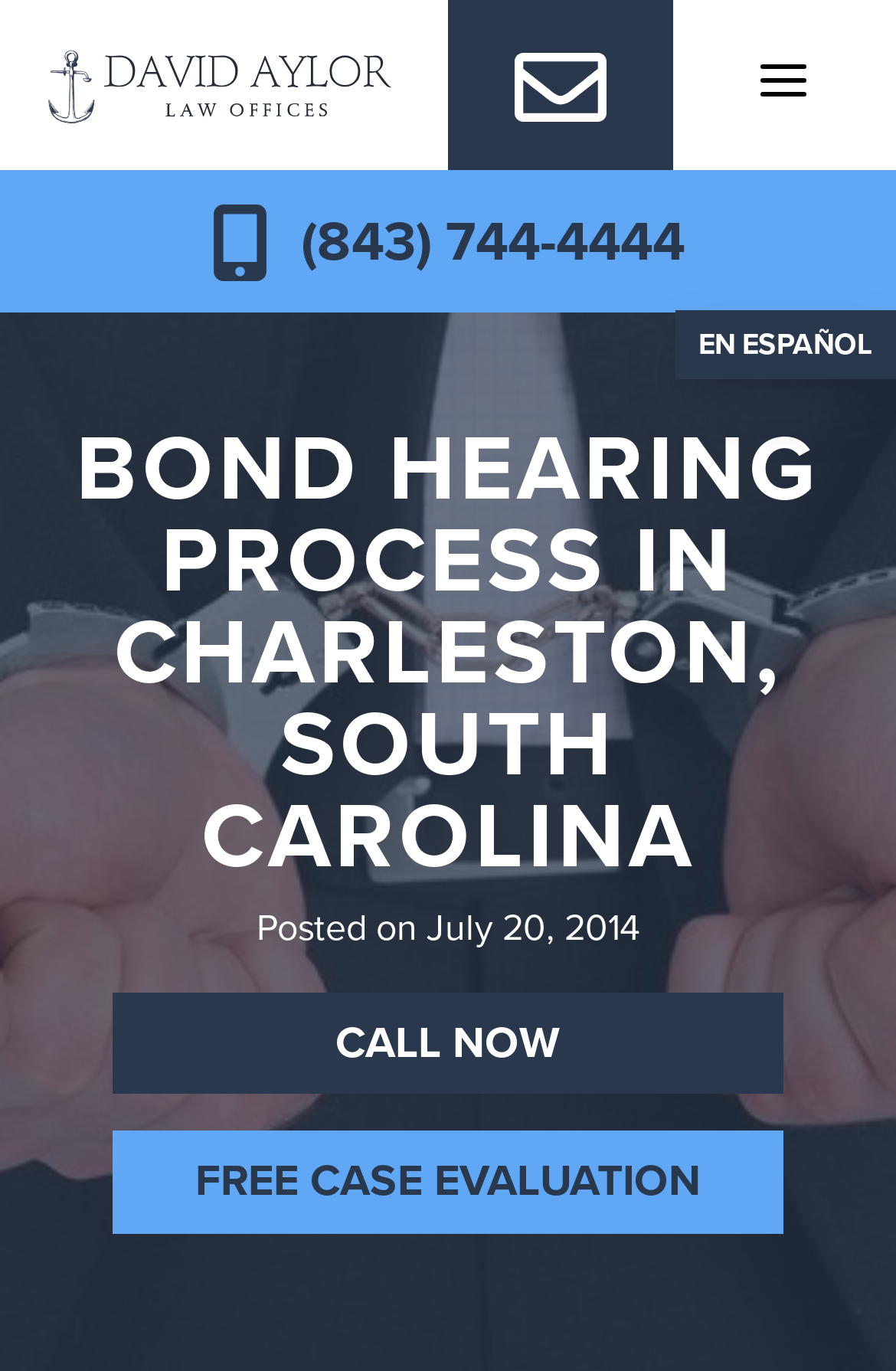Find and extract the text of the primary heading on the webpage.

BOND HEARING PROCESS IN CHARLESTON, SOUTH CAROLINA